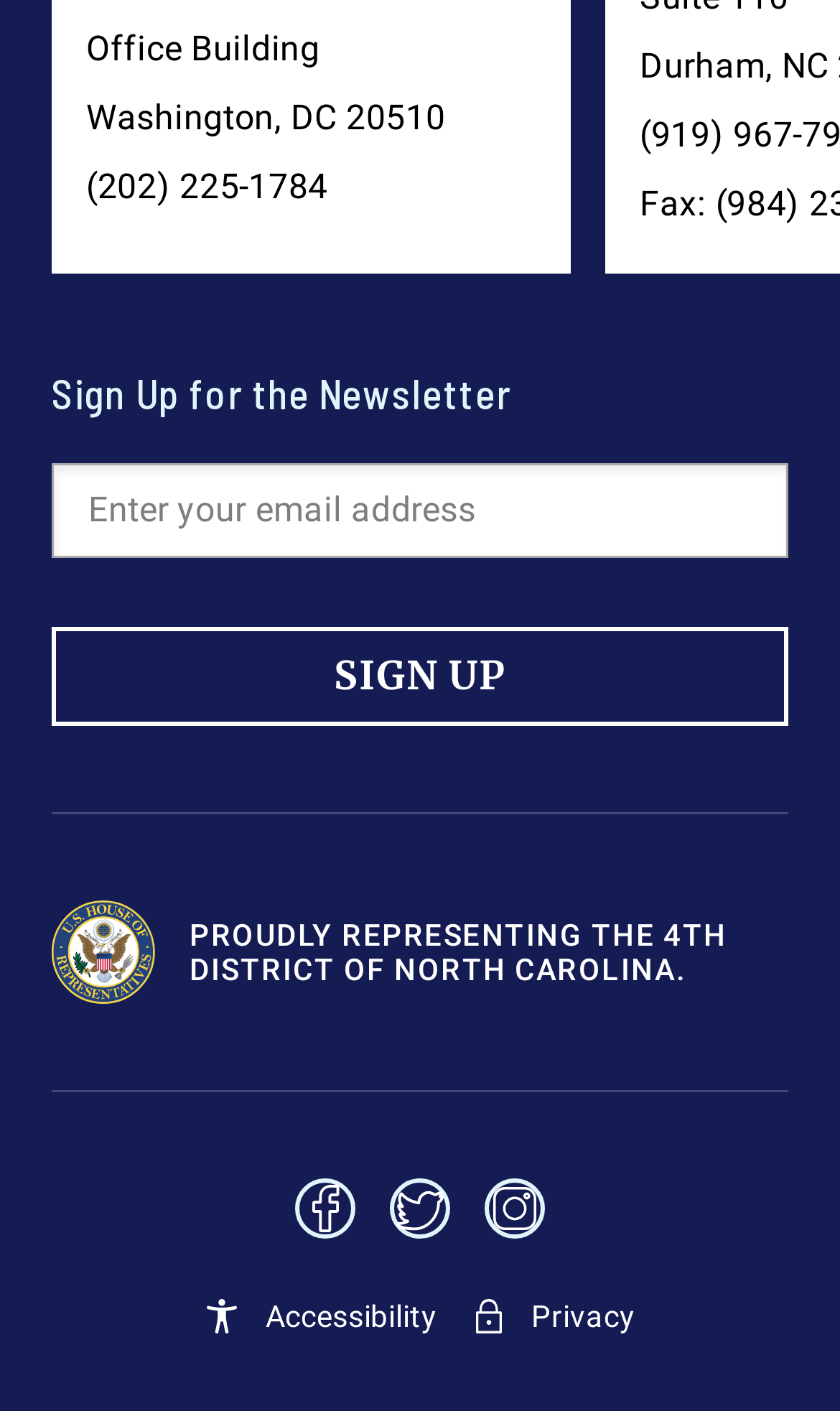Please locate the bounding box coordinates of the element that should be clicked to achieve the given instruction: "Follow on Facebook".

[0.351, 0.835, 0.423, 0.89]